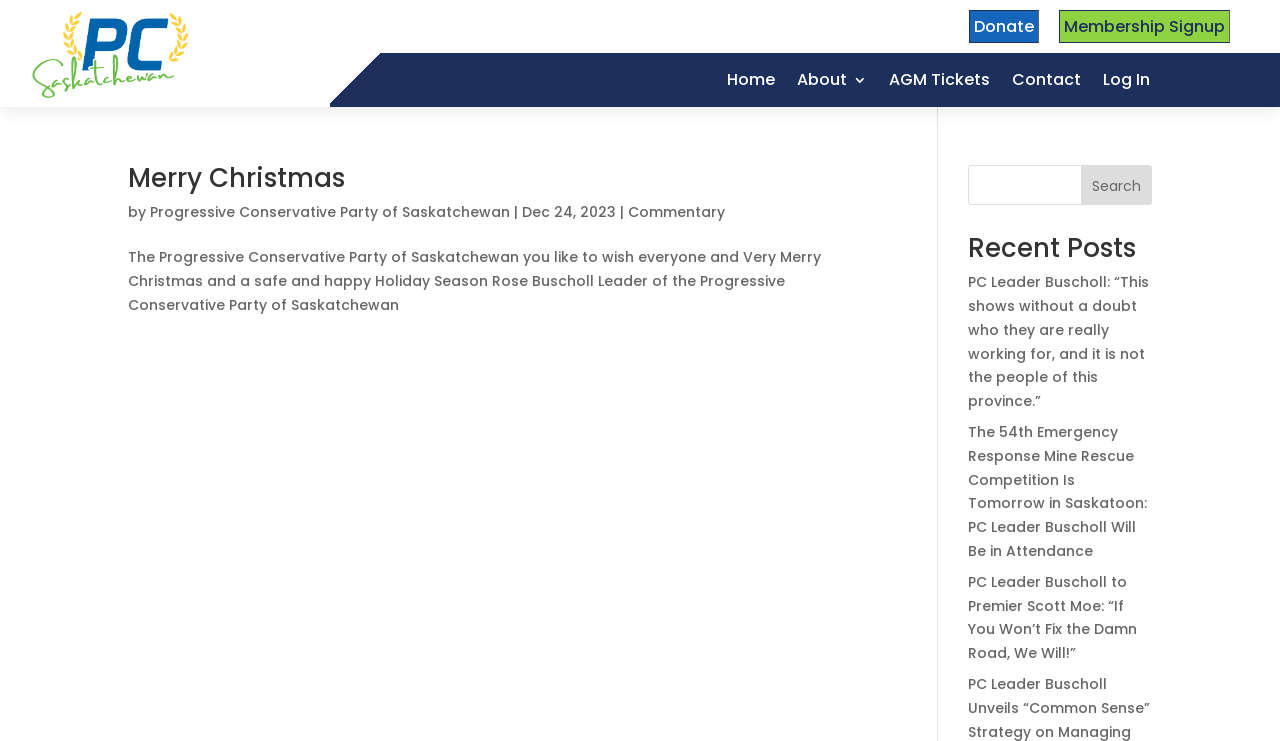Identify the bounding box coordinates of the region that needs to be clicked to carry out this instruction: "Search for something". Provide these coordinates as four float numbers ranging from 0 to 1, i.e., [left, top, right, bottom].

[0.756, 0.223, 0.9, 0.277]